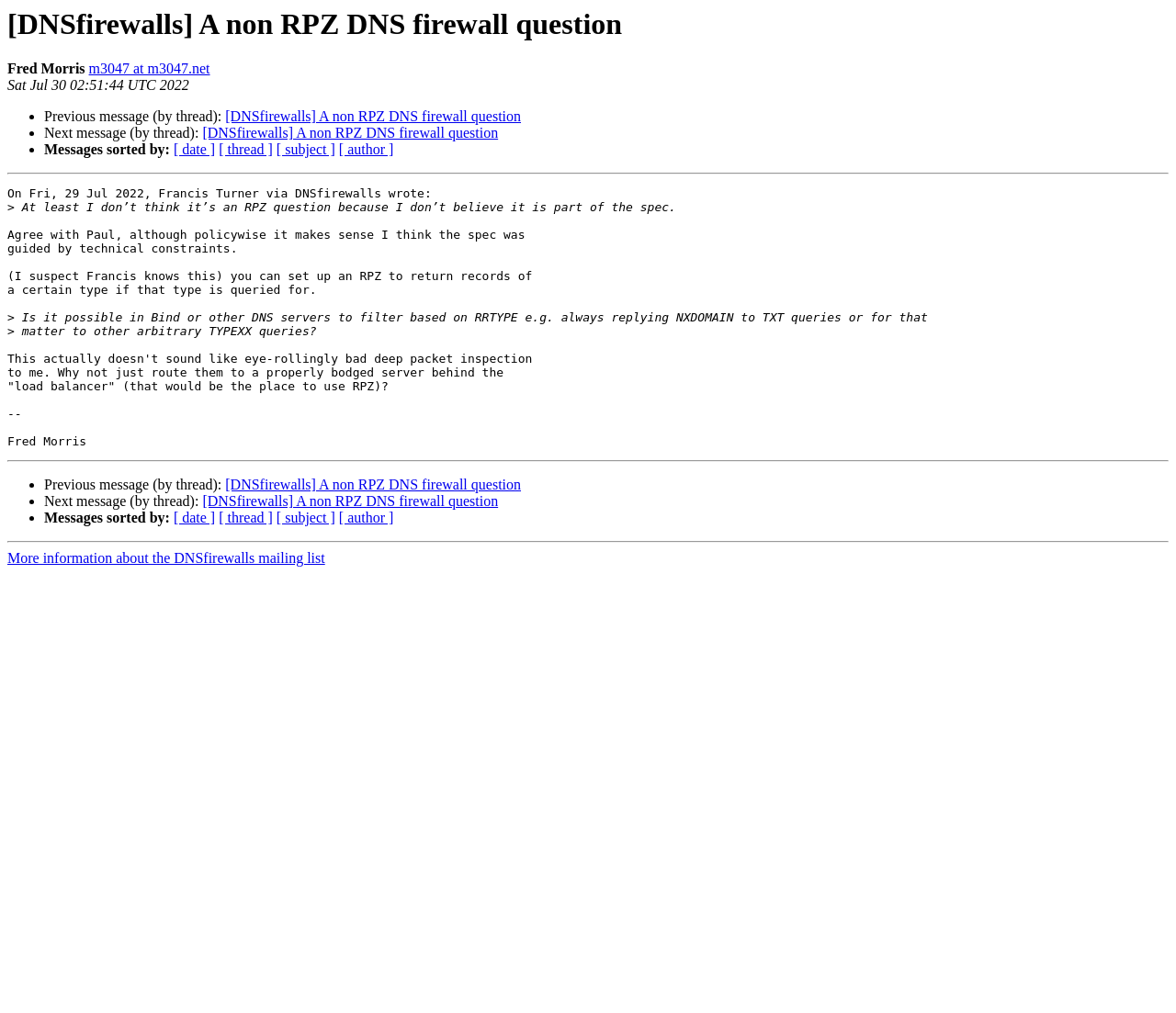Determine the bounding box coordinates of the section I need to click to execute the following instruction: "View previous message in thread". Provide the coordinates as four float numbers between 0 and 1, i.e., [left, top, right, bottom].

[0.192, 0.107, 0.443, 0.123]